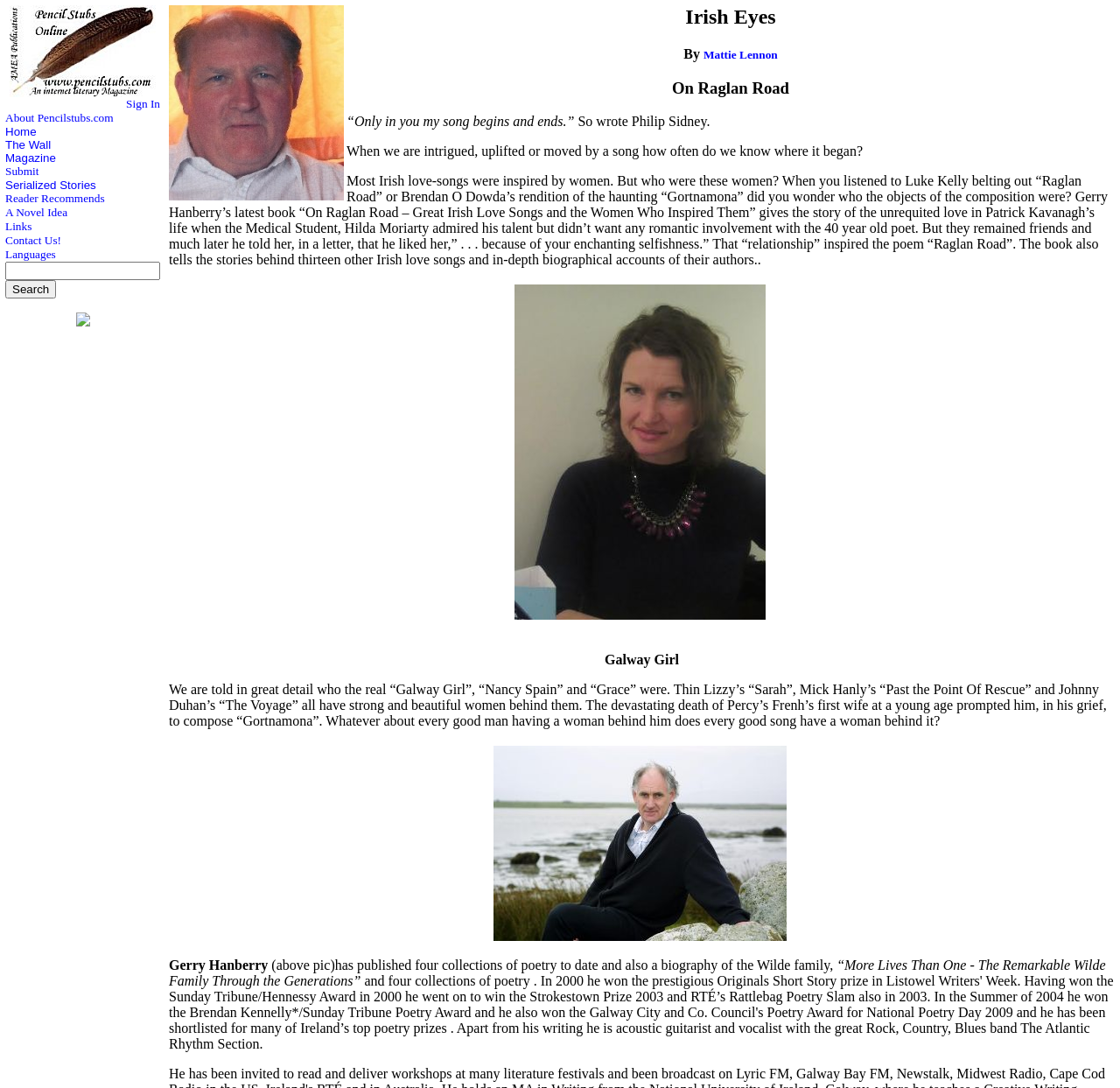Use one word or a short phrase to answer the question provided: 
What is the first link in the top navigation menu?

Sign In